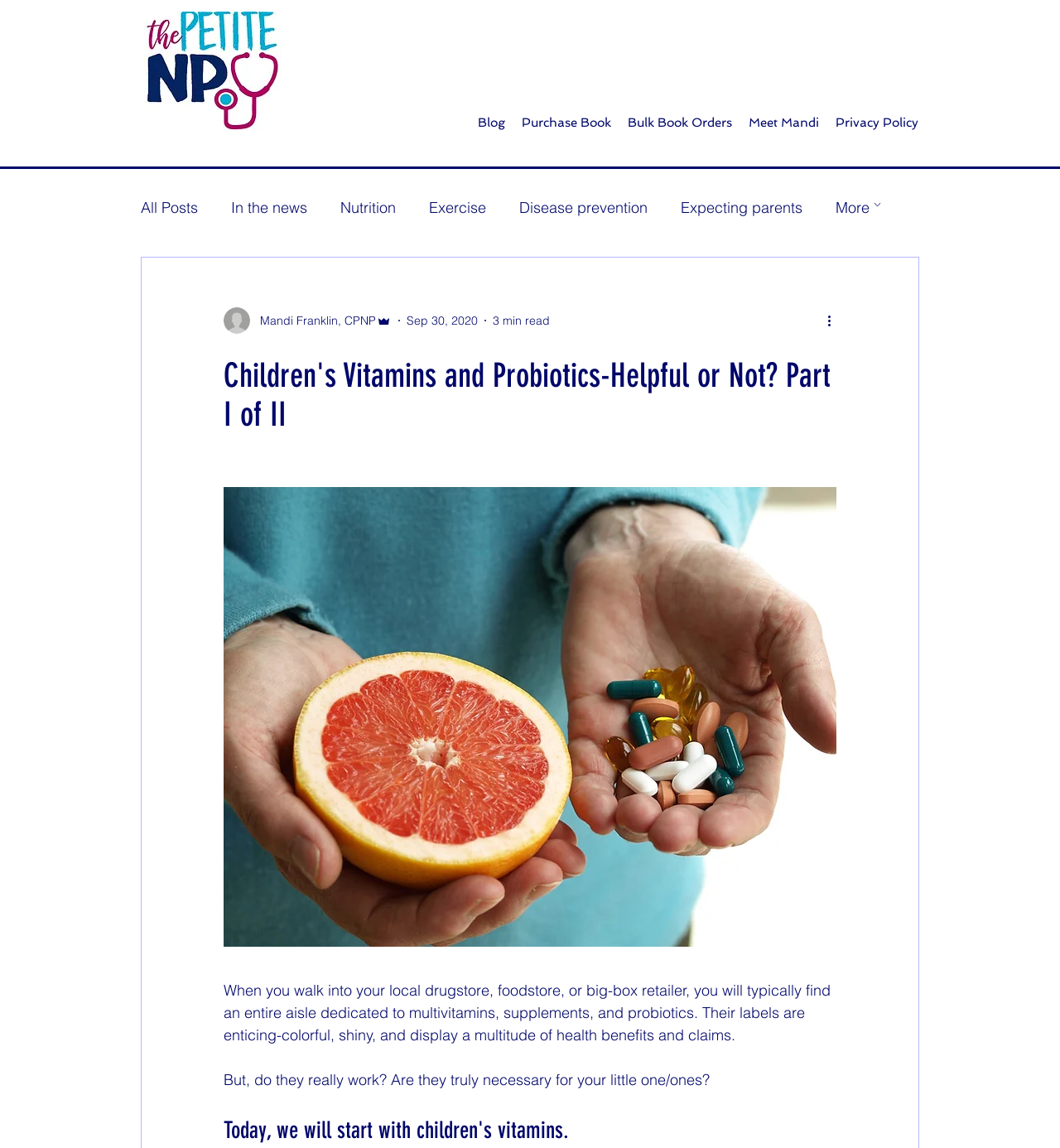What is the author's profession?
Please answer using one word or phrase, based on the screenshot.

CPNP